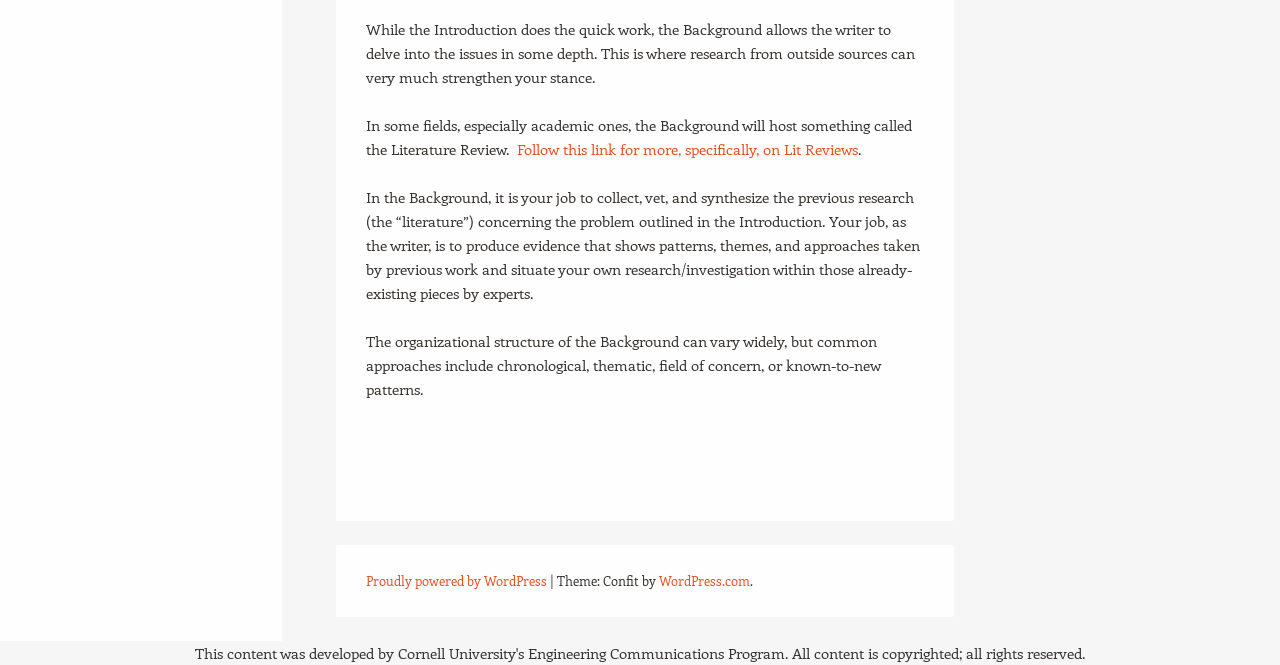Please find the bounding box for the UI component described as follows: "WordPress.com".

[0.515, 0.861, 0.586, 0.886]